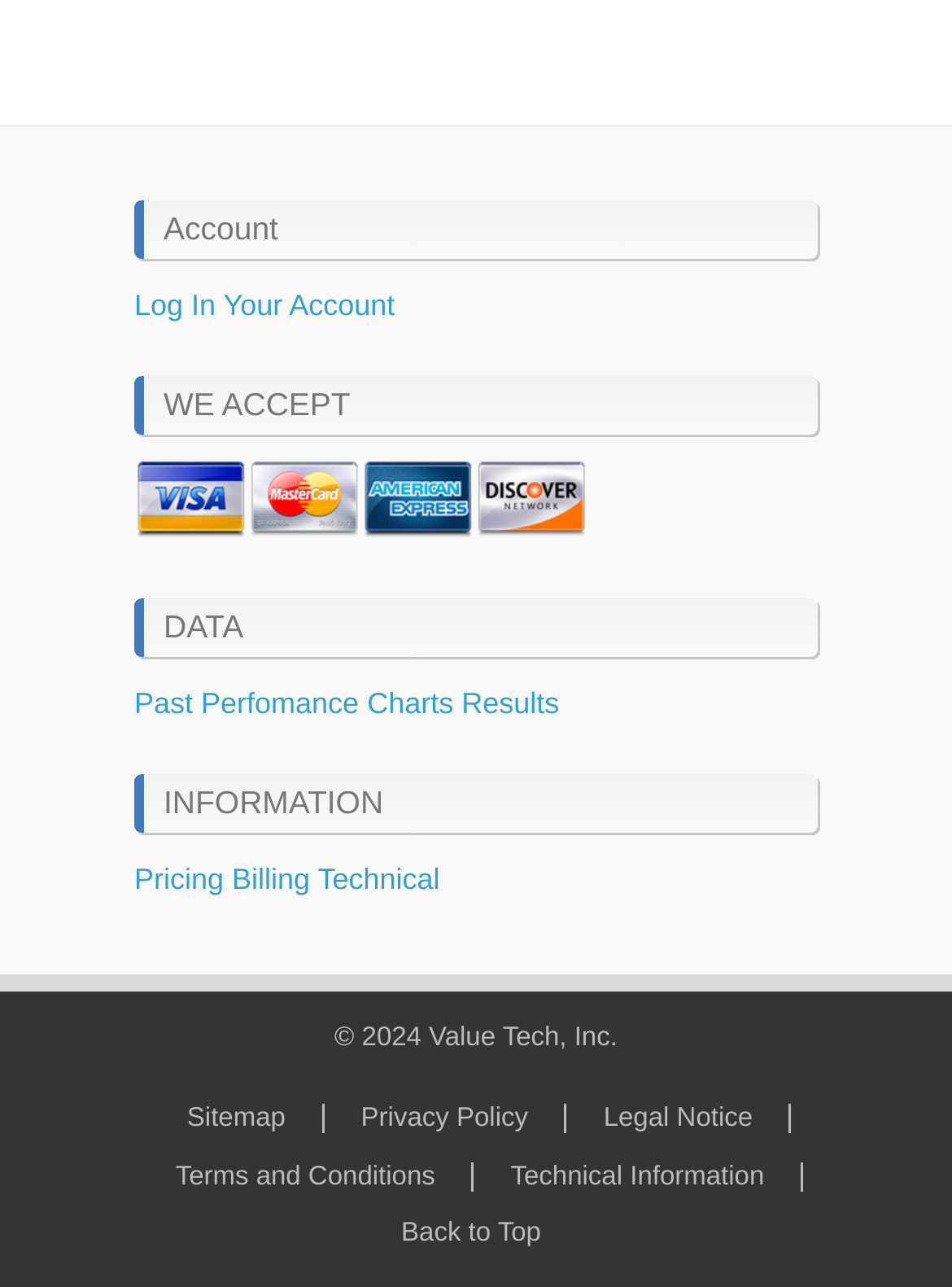Please indicate the bounding box coordinates for the clickable area to complete the following task: "browse free classifieds". The coordinates should be specified as four float numbers between 0 and 1, i.e., [left, top, right, bottom].

None